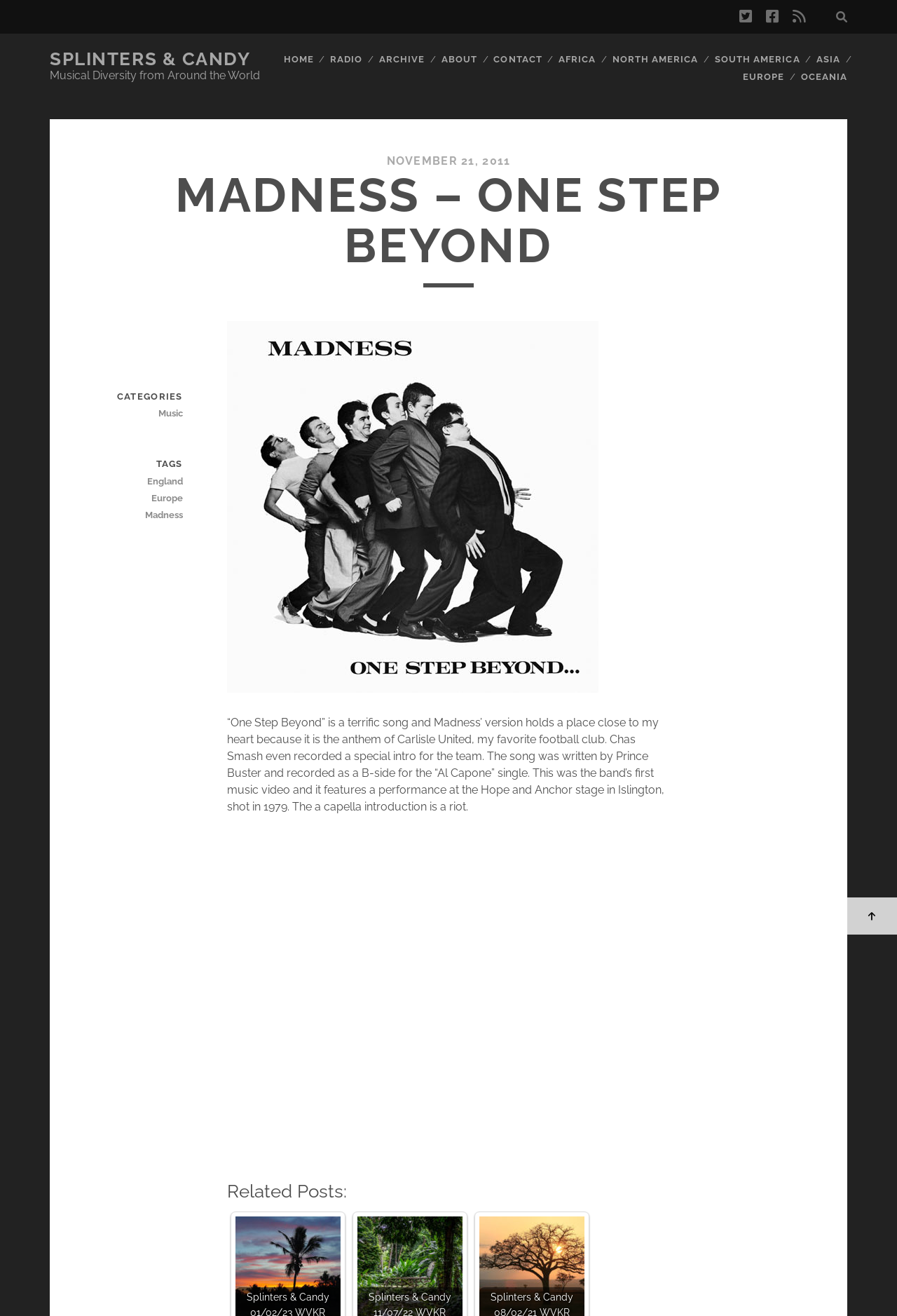What is the favorite football club of the author?
From the image, respond using a single word or phrase.

Carlisle United